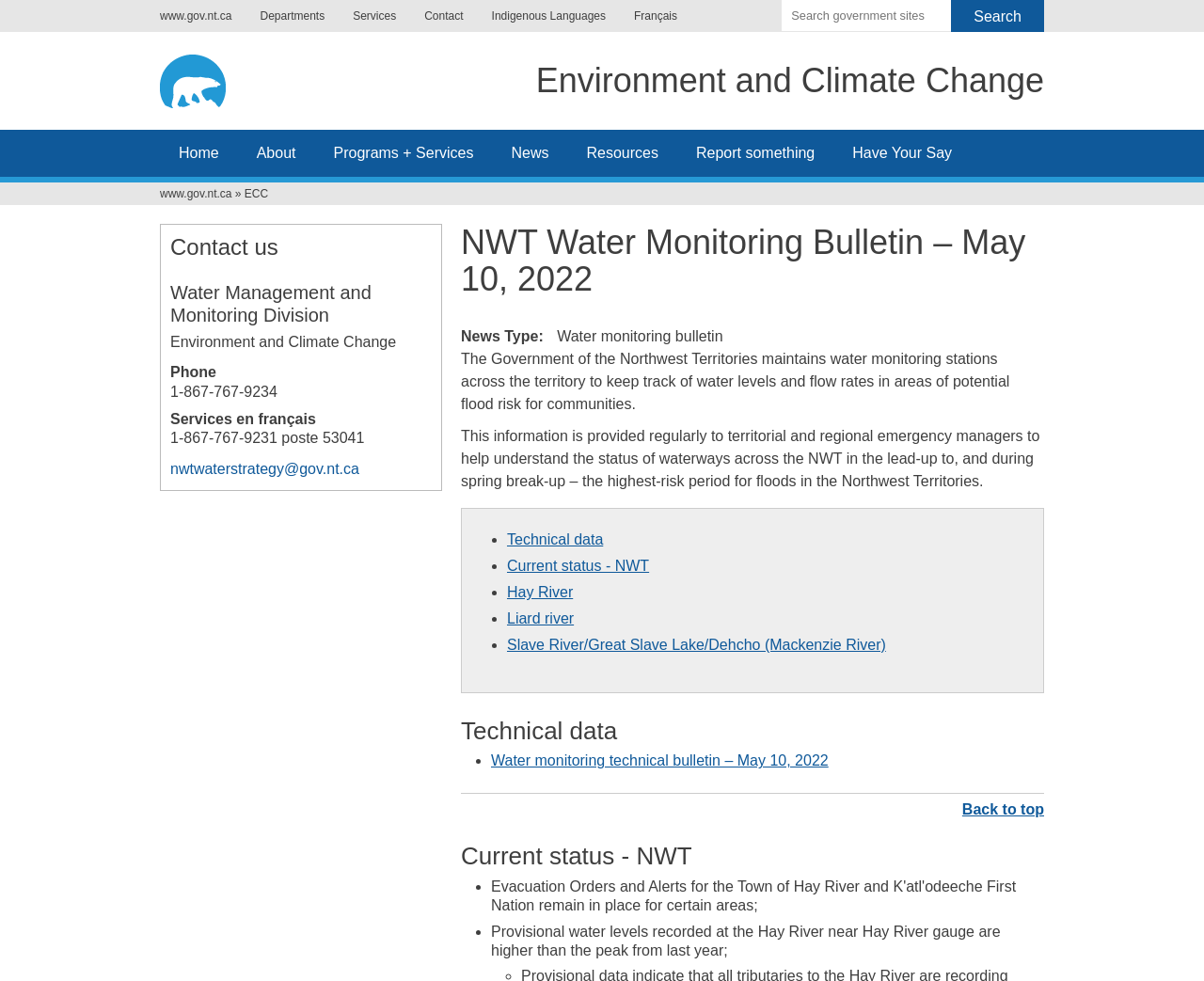Describe all significant elements and features of the webpage.

The webpage is about the NWT Water Monitoring Bulletin, specifically the May 10, 2022, edition. At the top, there is a navigation menu with links to "Jump to navigation", "www.gov.nt.ca", "Departments", "Services", "Contact", and "Indigenous Languages". Below this, there is a search bar with a text box and a "Search" button.

On the left side, there is a logo of the Government of Northwest Territories, followed by a heading "Environment and Climate Change". Below this, there are links to "Home", "About", "Programs + Services", "News", "Resources", and "Report something".

The main content of the page is divided into sections. The first section has a heading "NWT Water Monitoring Bulletin – May 10, 2022" and provides an introduction to the water monitoring stations maintained by the Government of the Northwest Territories. This is followed by a section with links to "Technical data", "Current status - NWT", "Hay River", "Liard river", and "Slave River/Great Slave Lake/Dehcho (Mackenzie River)".

The "Technical data" section has a link to a technical bulletin, while the "Current status - NWT" section provides information on the current water levels, including a statement about the provisional water levels recorded at the Hay River near Hay River gauge.

At the bottom of the page, there is a "Back to top" link, followed by a section with contact information for the Water Management and Monitoring Division, including phone numbers and an email address.